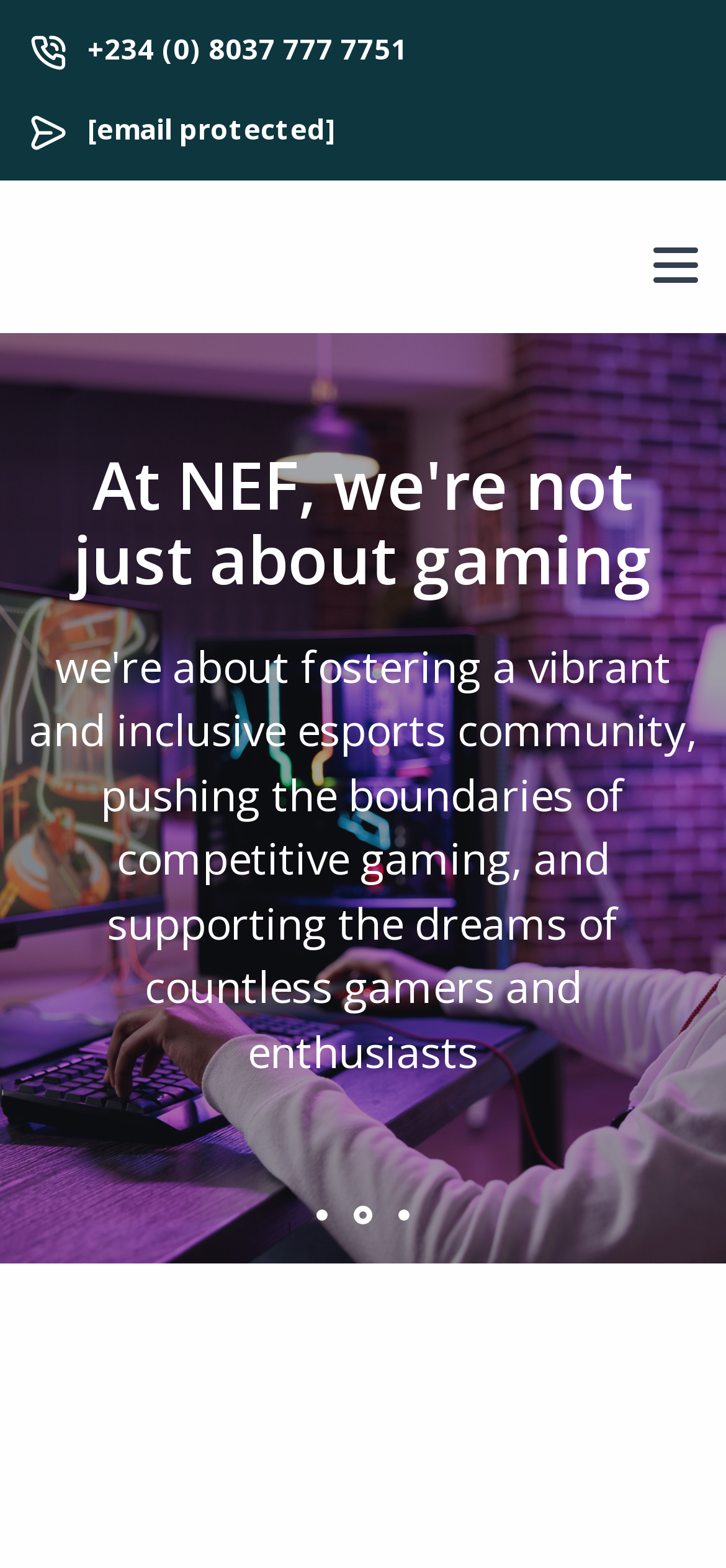Given the description "[email protected]", provide the bounding box coordinates of the corresponding UI element.

[0.121, 0.07, 0.462, 0.094]